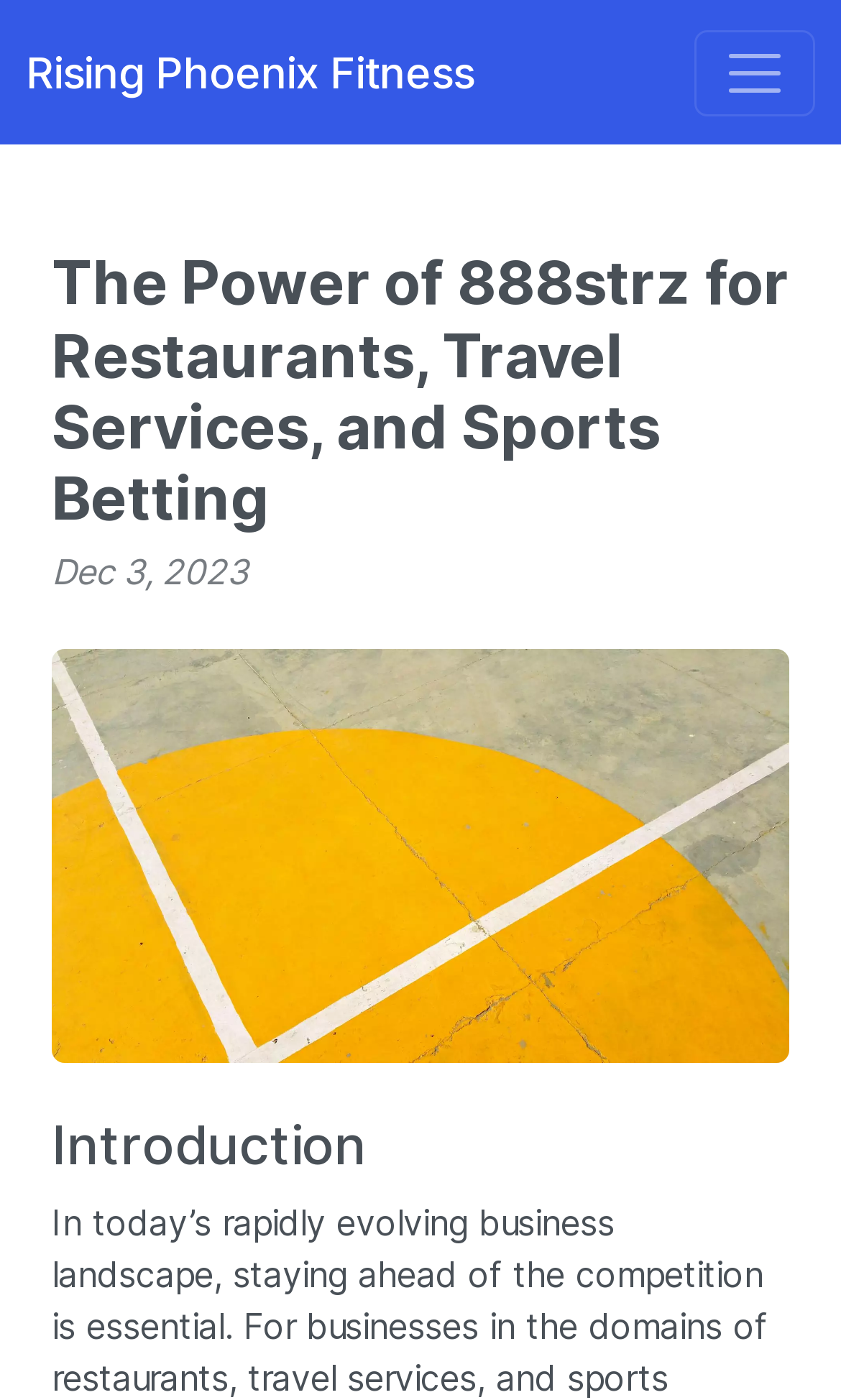What is the date mentioned on the webpage?
Answer with a single word or short phrase according to what you see in the image.

Dec 3, 2023